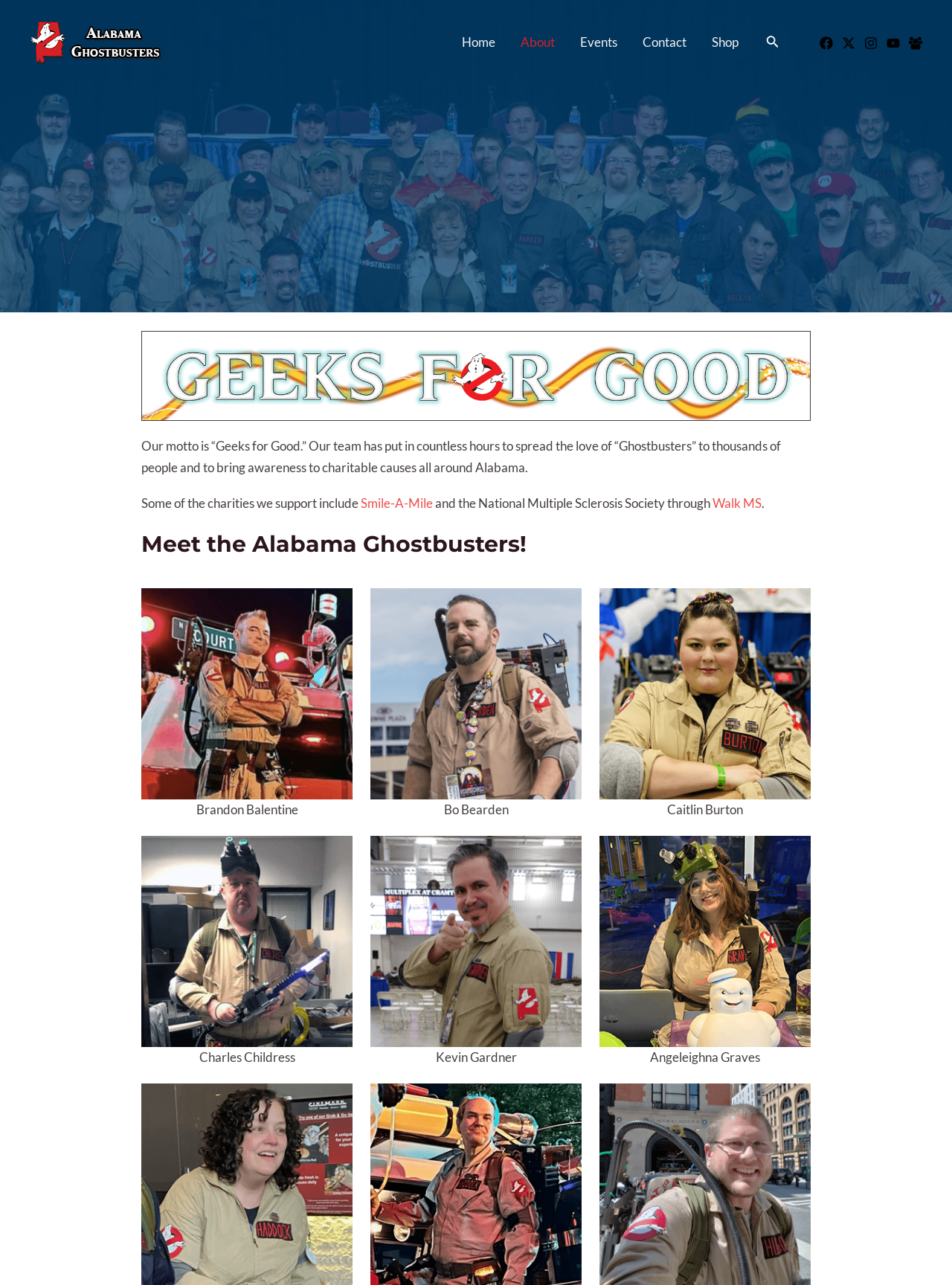What is the purpose of the team?
Answer the question with just one word or phrase using the image.

Spreading love of Ghostbusters and supporting charitable causes